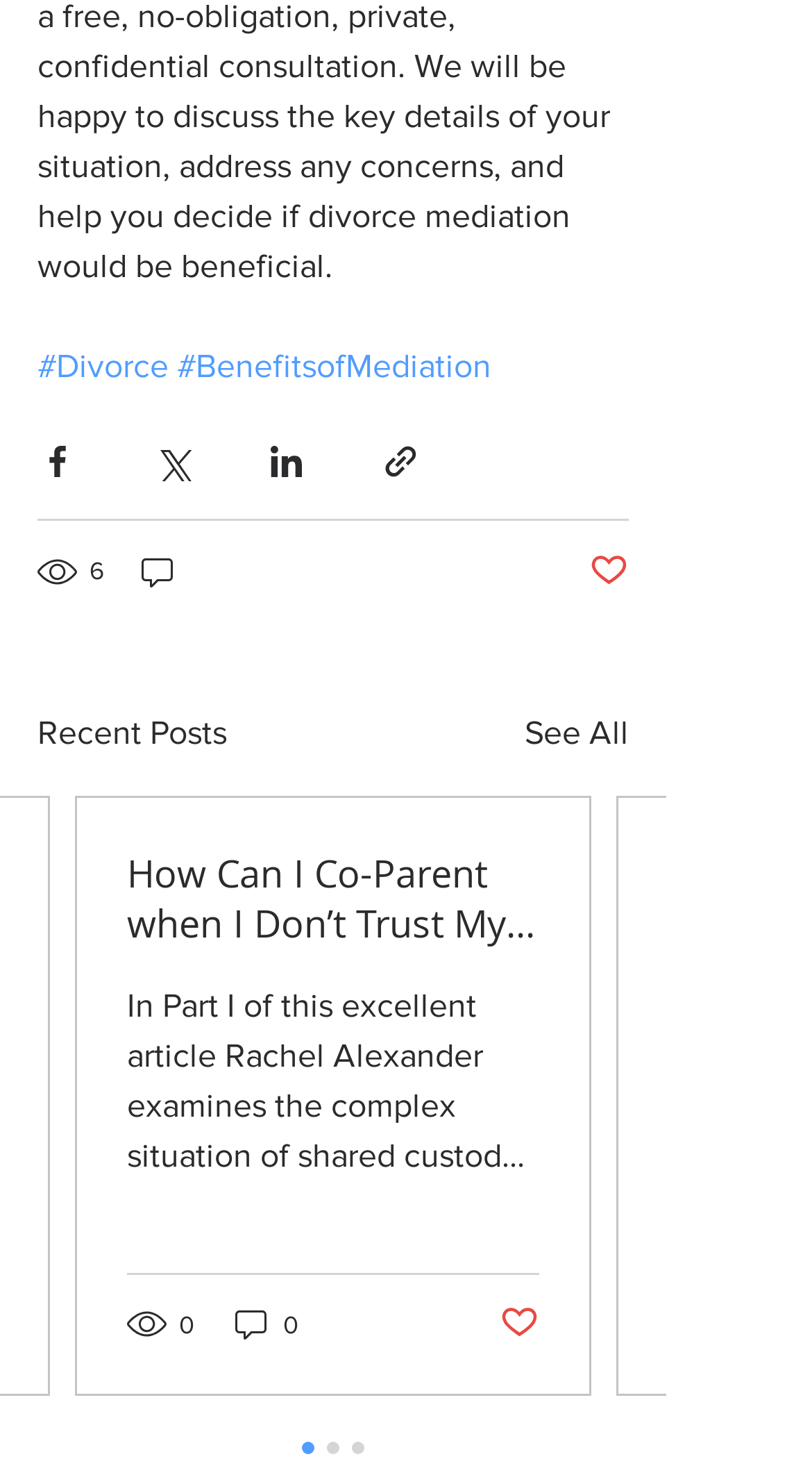Please find the bounding box coordinates of the element's region to be clicked to carry out this instruction: "Click the 'How Can I Co-Parent when I Don’t Trust My…' link".

[0.156, 0.574, 0.664, 0.642]